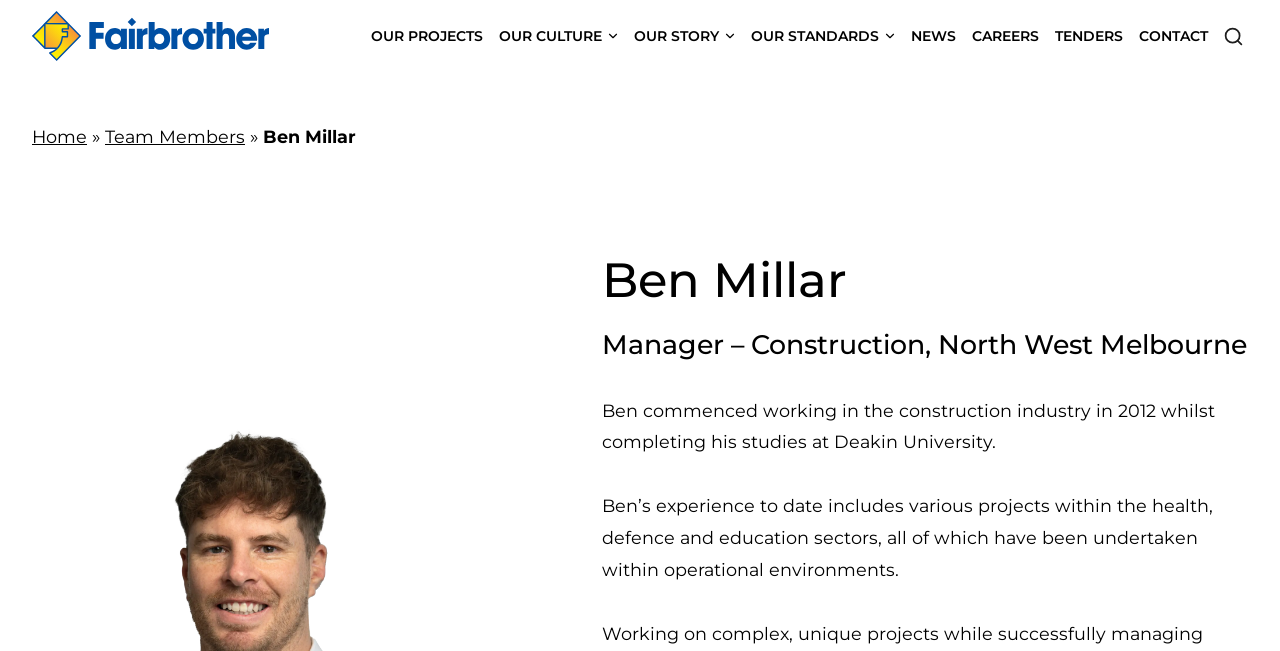How many links are there in the top navigation menu?
Using the image as a reference, give a one-word or short phrase answer.

7